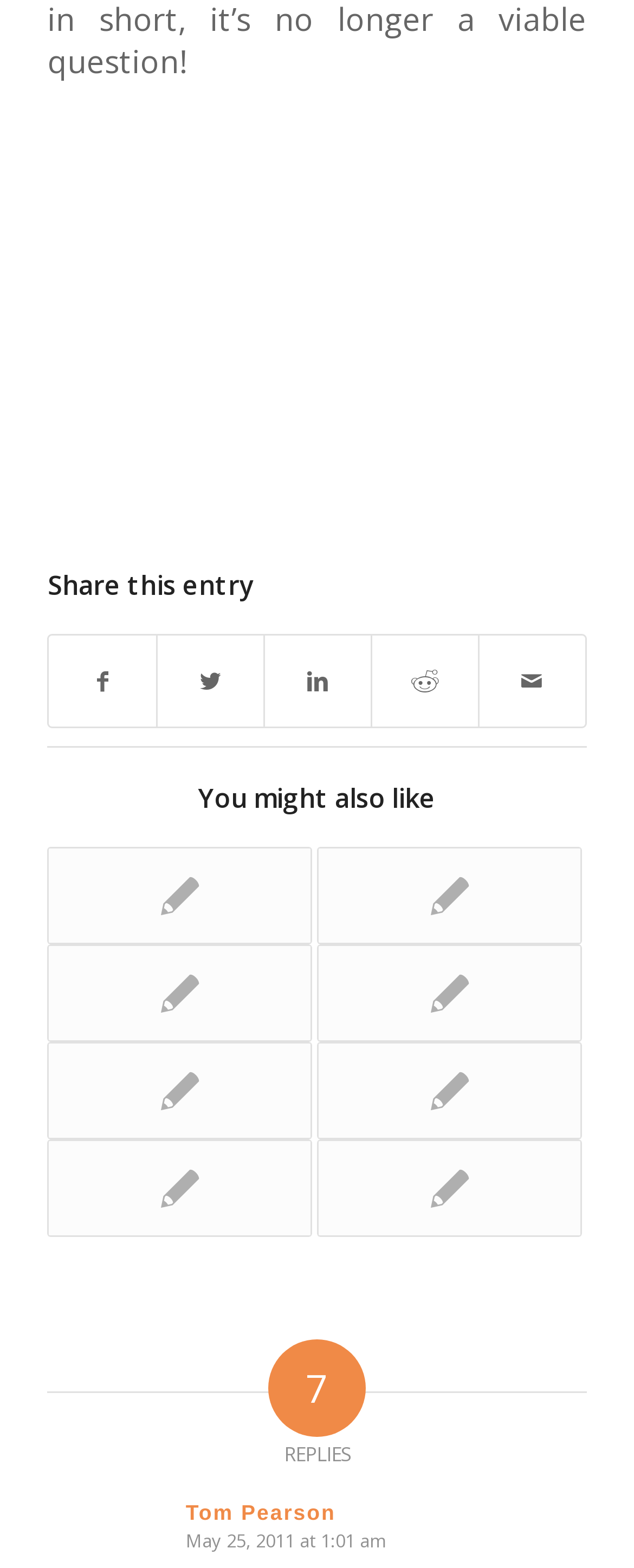Please identify the bounding box coordinates of the clickable area that will fulfill the following instruction: "View 'SEO Content Marketing Roundup, Week Ending August 25th, 2010'". The coordinates should be in the format of four float numbers between 0 and 1, i.e., [left, top, right, bottom].

[0.075, 0.54, 0.492, 0.602]